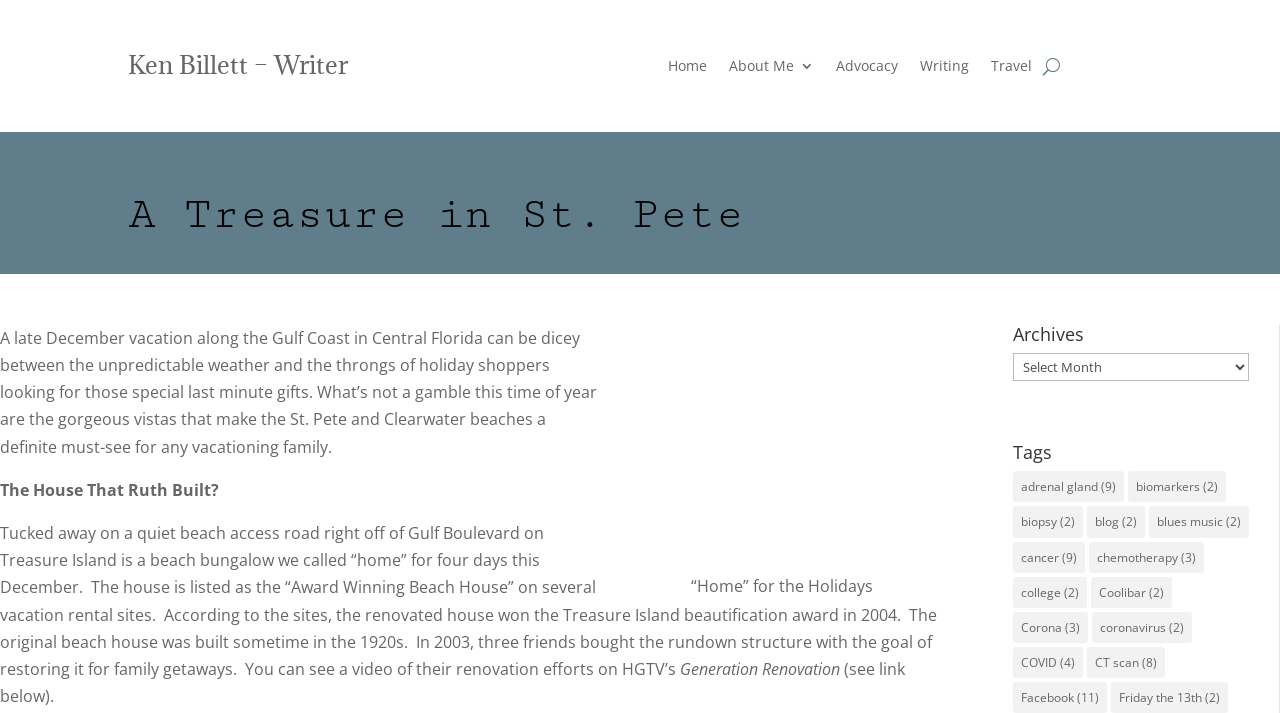Extract the bounding box of the UI element described as: "blues music (2)".

[0.897, 0.711, 0.976, 0.755]